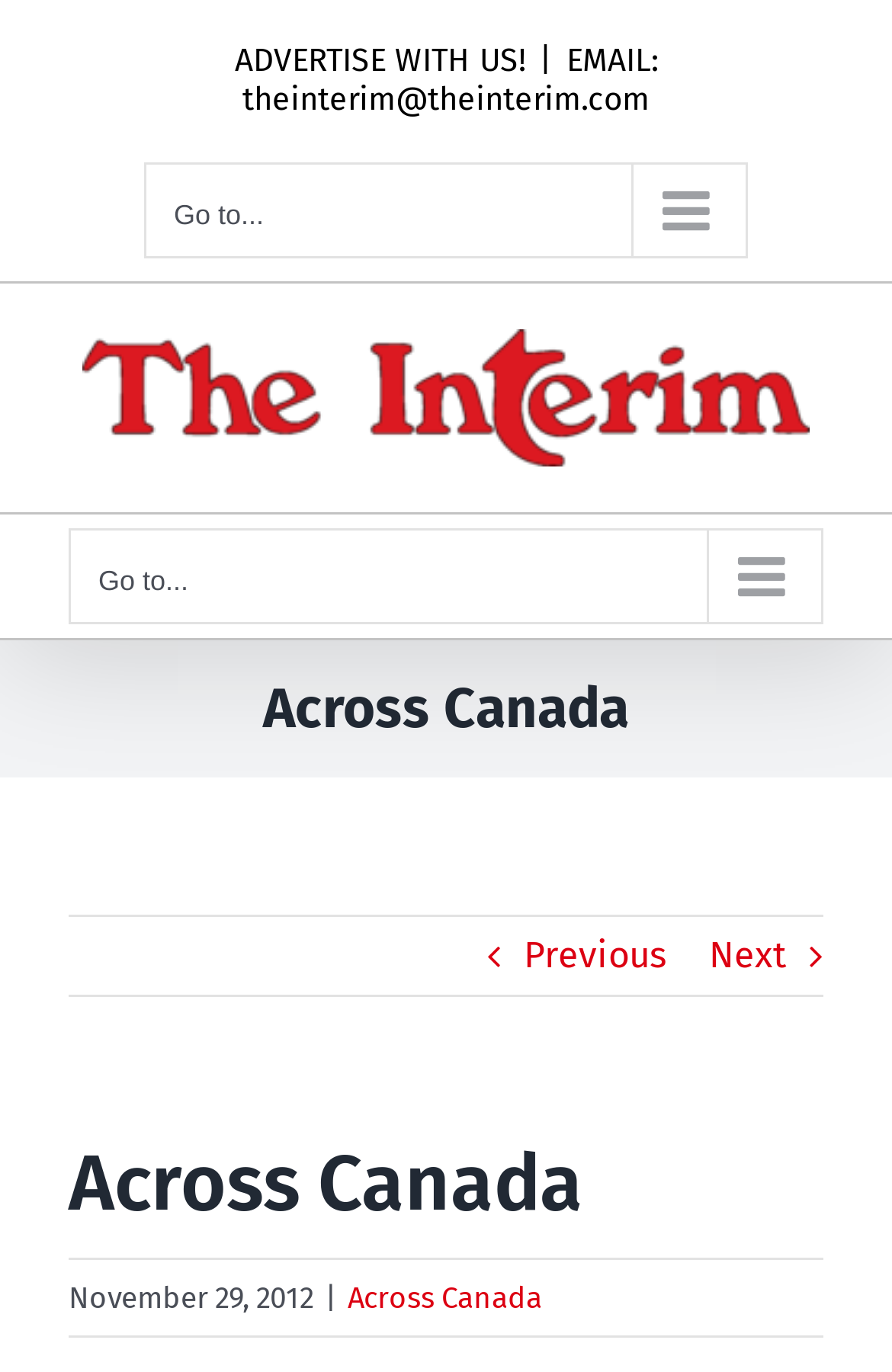Please determine the bounding box coordinates, formatted as (top-left x, top-left y, bottom-right x, bottom-right y), with all values as floating point numbers between 0 and 1. Identify the bounding box of the region described as: alt="The Interim Logo"

[0.092, 0.24, 0.908, 0.34]